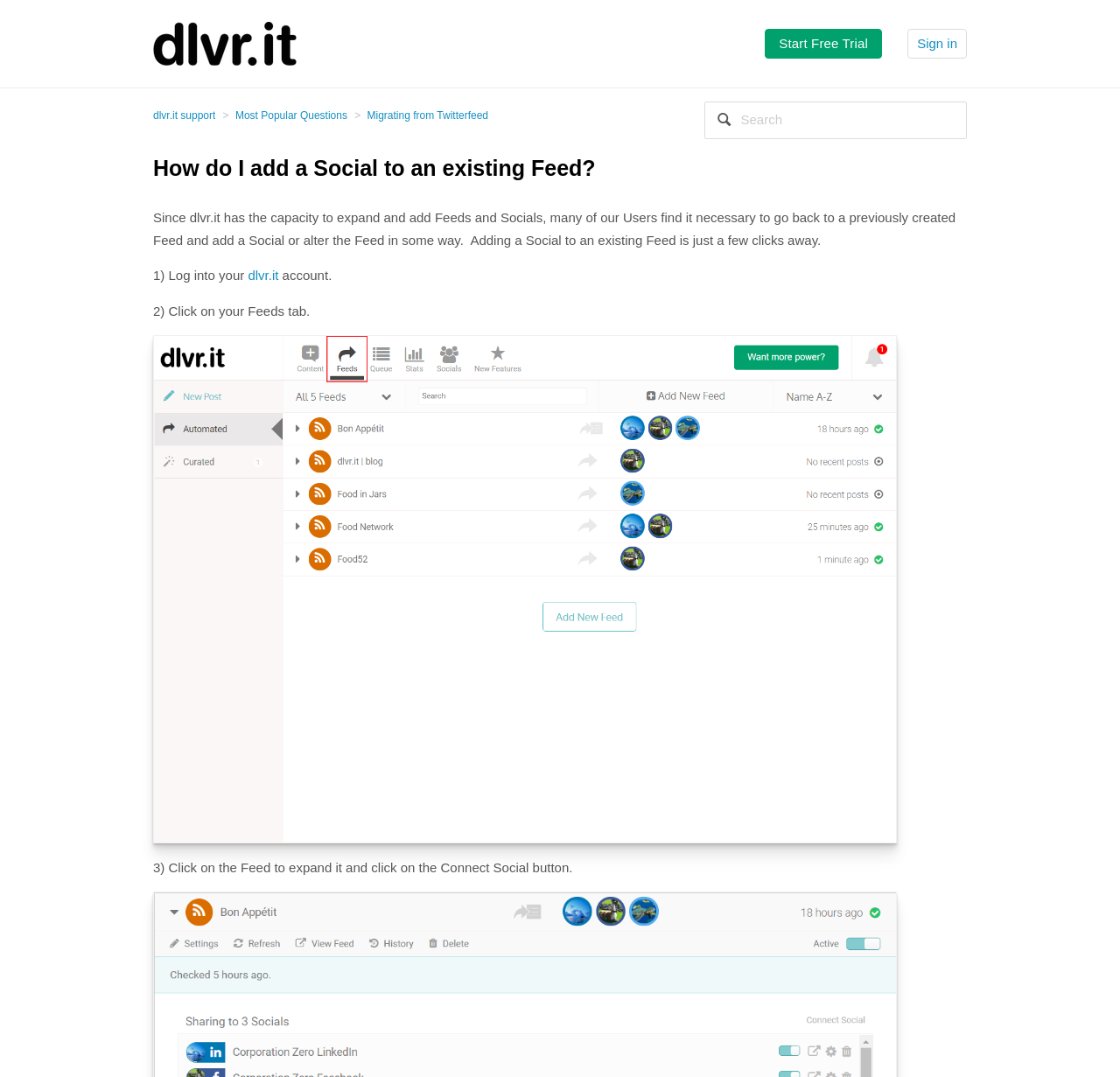Please provide the bounding box coordinates for the element that needs to be clicked to perform the instruction: "Go to dlvr.it support". The coordinates must consist of four float numbers between 0 and 1, formatted as [left, top, right, bottom].

[0.137, 0.102, 0.192, 0.113]